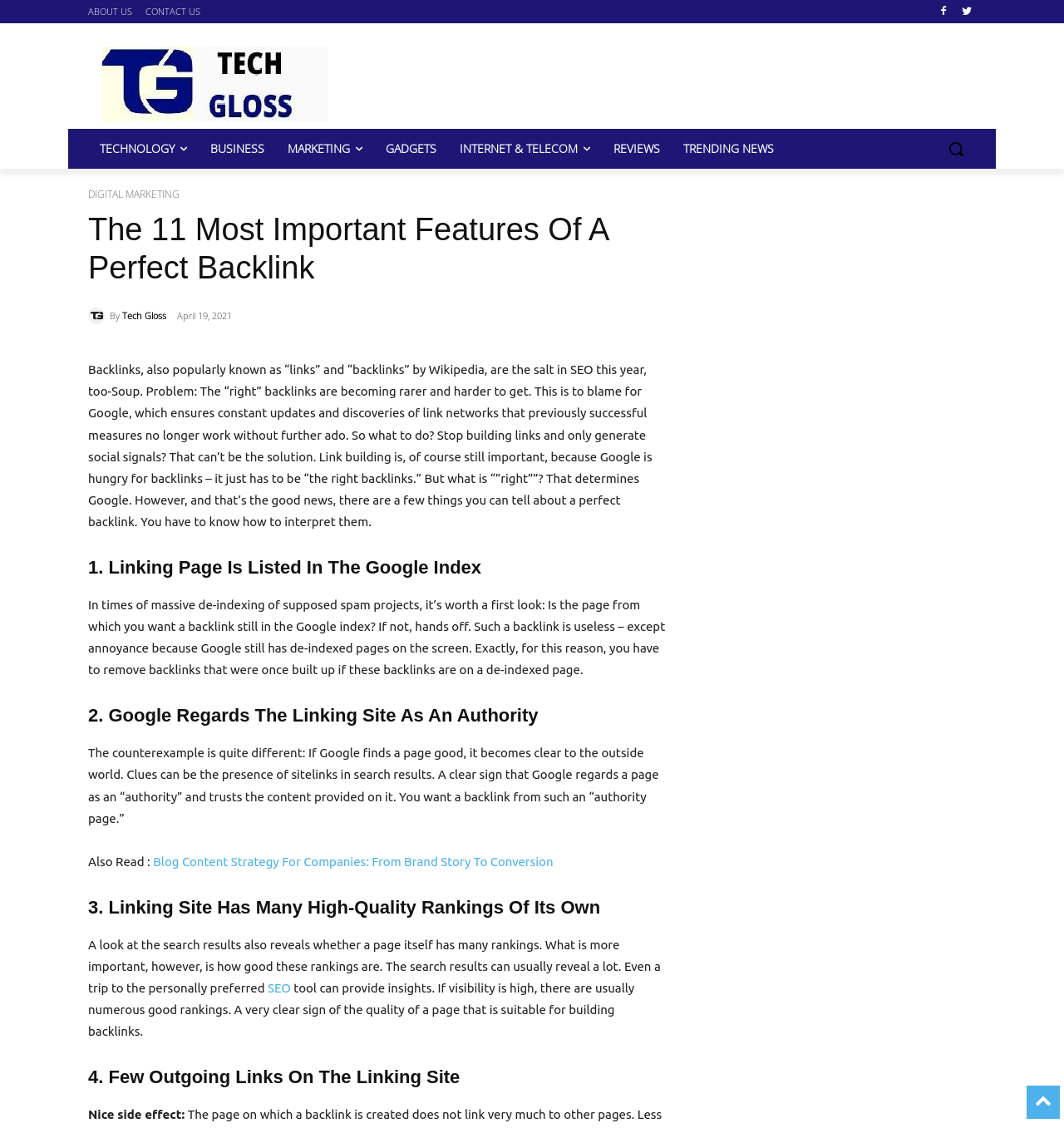Given the element description "INTERNET & TELECOM" in the screenshot, predict the bounding box coordinates of that UI element.

[0.421, 0.114, 0.566, 0.15]